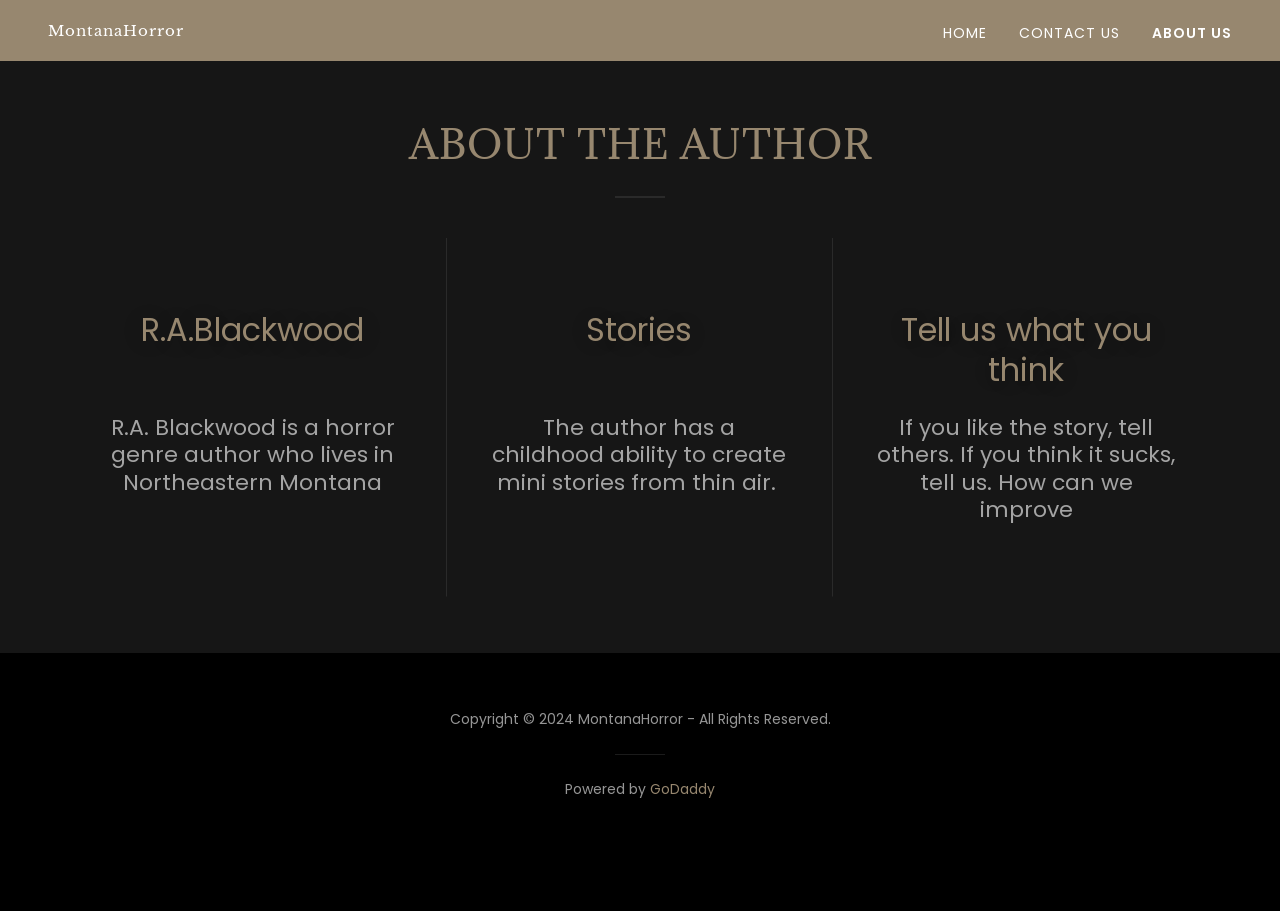Generate the main heading text from the webpage.

ABOUT THE AUTHOR